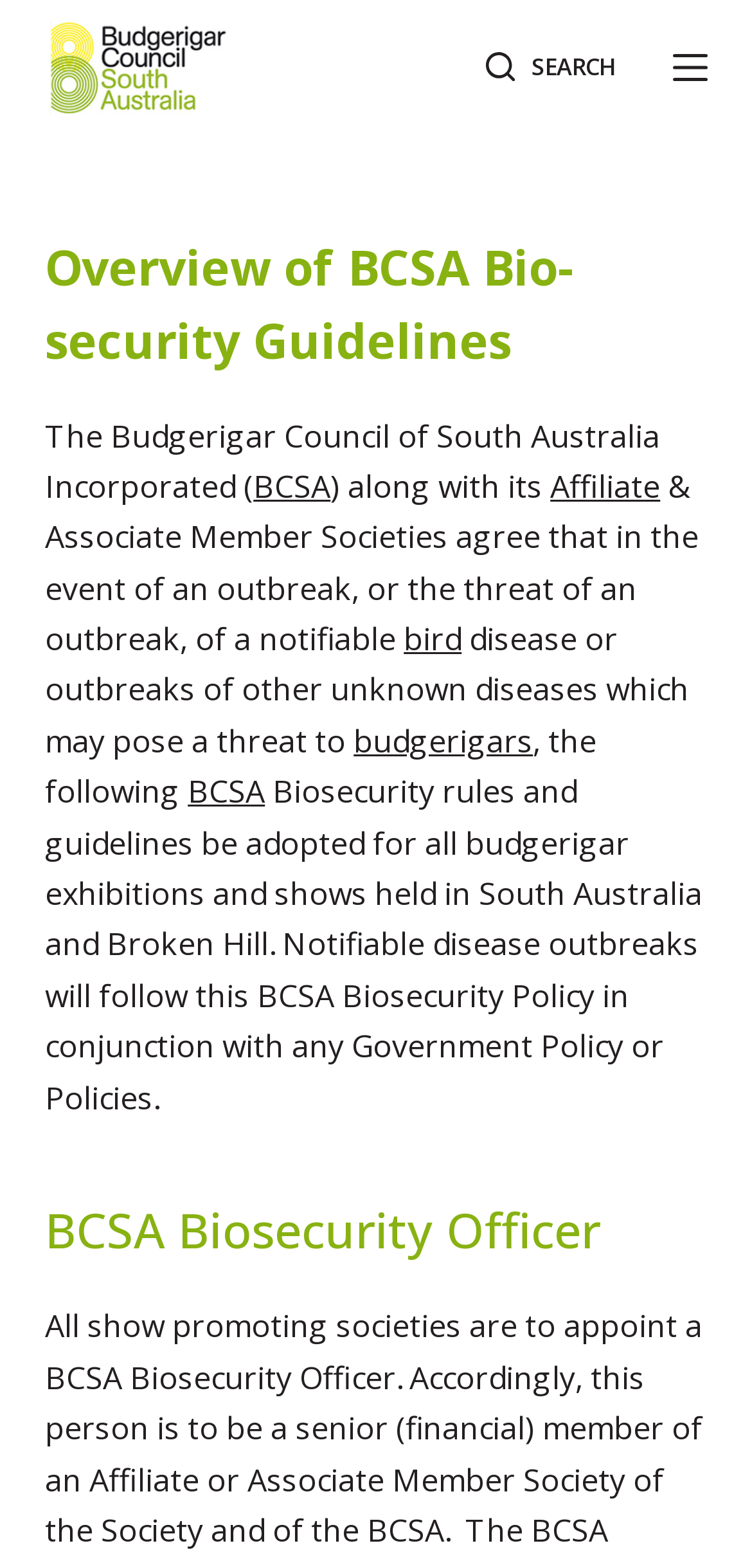What is the name of the council?
Based on the image, provide your answer in one word or phrase.

The Budgerigar Council of South Australia